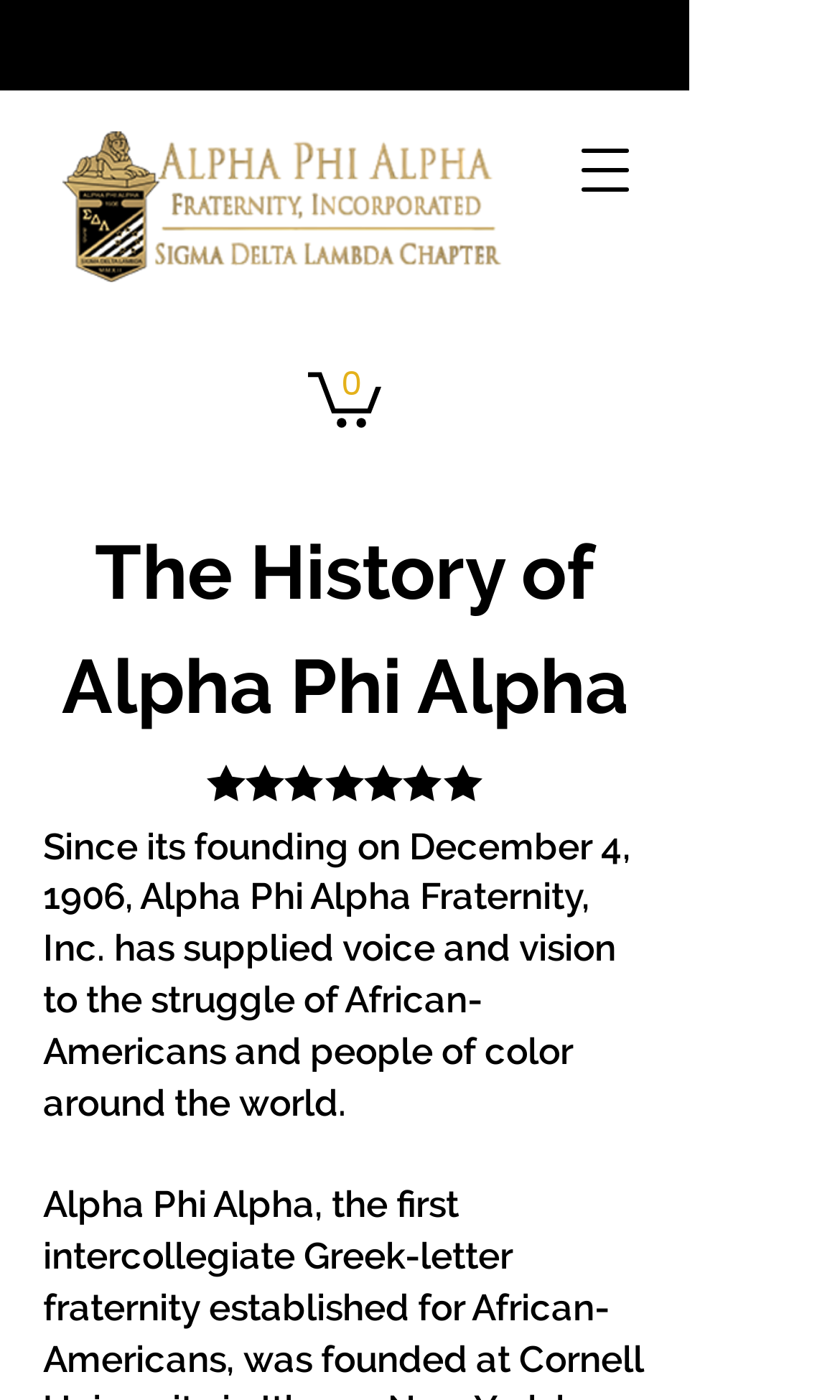Identify the bounding box for the UI element described as: "aria-label="Open navigation menu"". The coordinates should be four float numbers between 0 and 1, i.e., [left, top, right, bottom].

[0.656, 0.083, 0.785, 0.16]